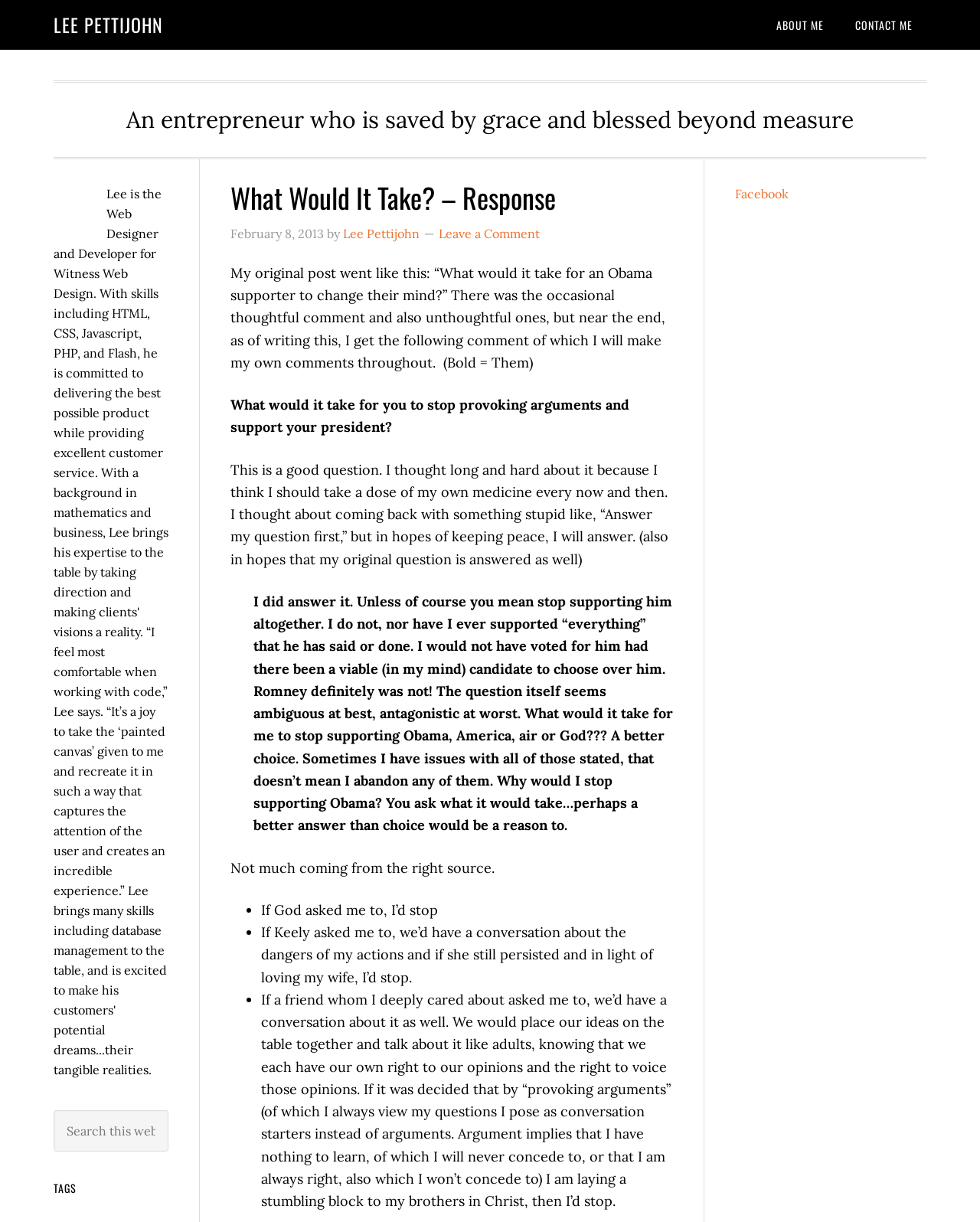Kindly determine the bounding box coordinates for the area that needs to be clicked to execute this instruction: "Click on the 'LEE PETTIJOHN' link".

[0.055, 0.009, 0.166, 0.031]